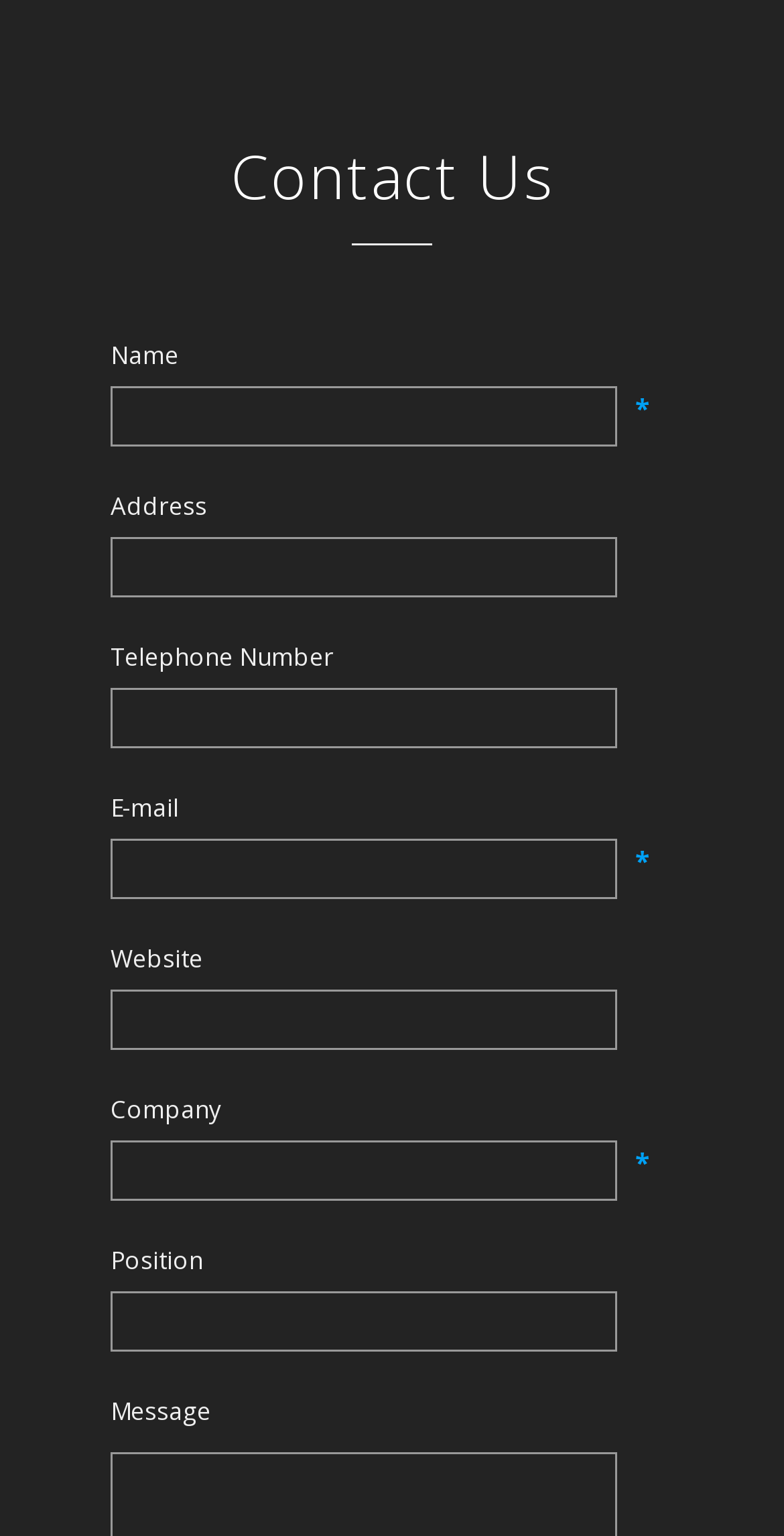What is the label of the first input field?
Please provide a single word or phrase as the answer based on the screenshot.

Name